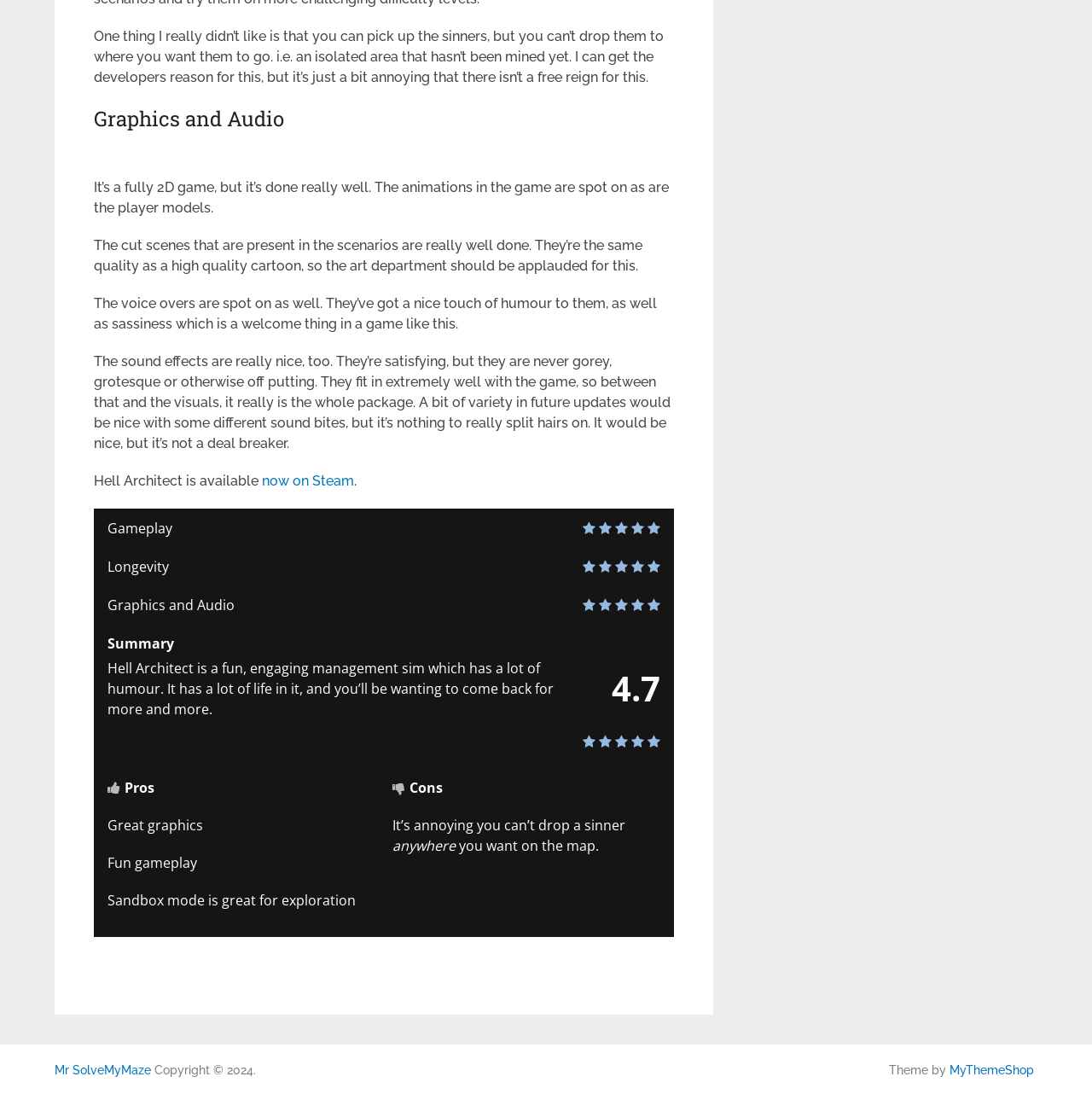Determine the bounding box coordinates for the UI element described. Format the coordinates as (top-left x, top-left y, bottom-right x, bottom-right y) and ensure all values are between 0 and 1. Element description: MyThemeShop

[0.87, 0.972, 0.947, 0.985]